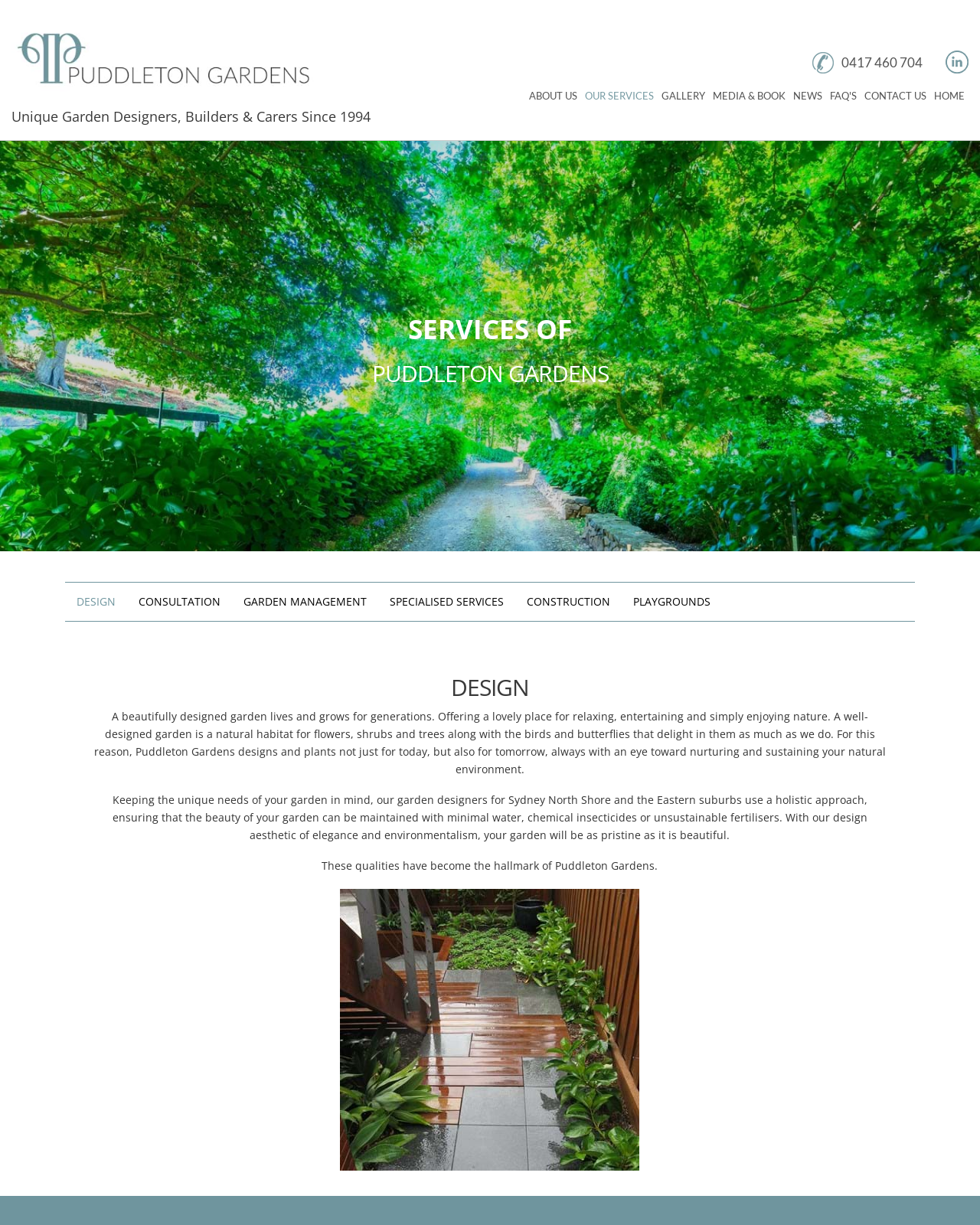Select the bounding box coordinates of the element I need to click to carry out the following instruction: "Click on 'Puddleton Gardens'".

[0.012, 0.019, 0.323, 0.077]